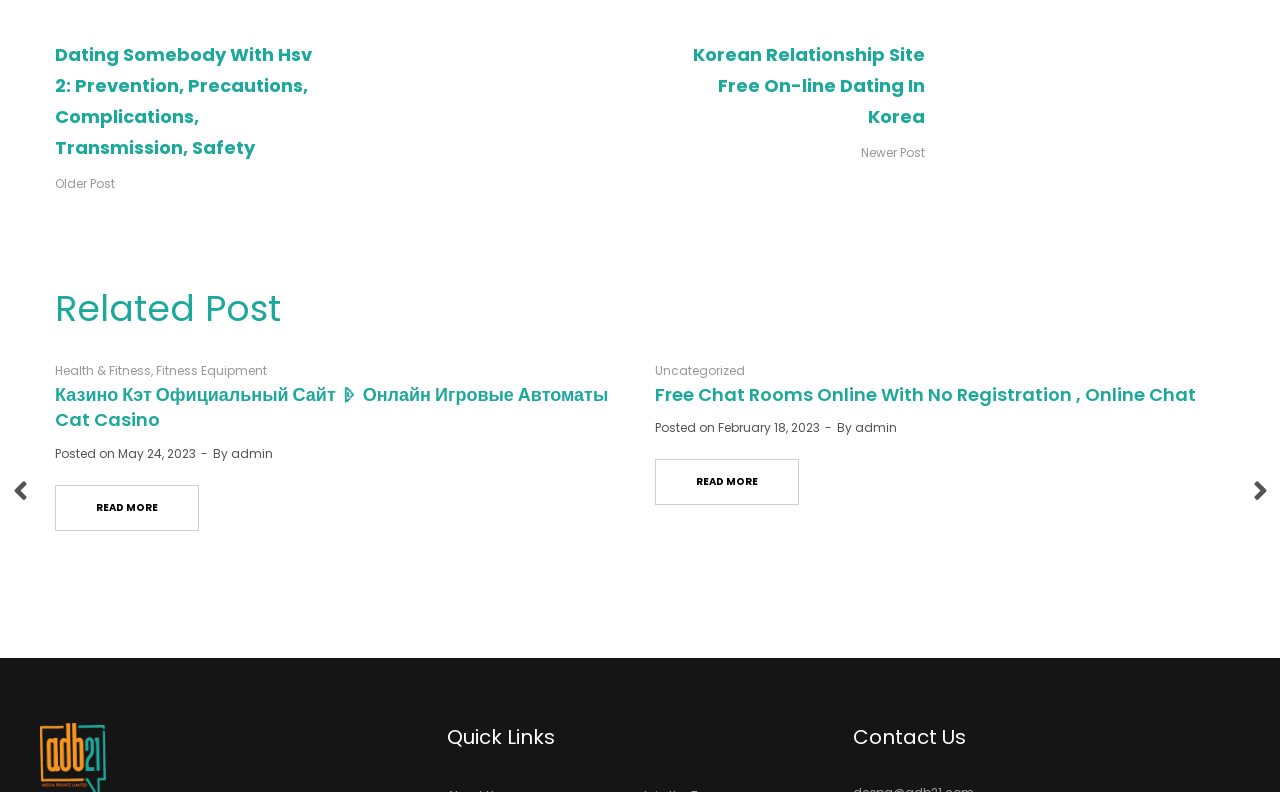Provide the bounding box coordinates for the UI element that is described as: "Read more".

[0.512, 0.58, 0.624, 0.638]